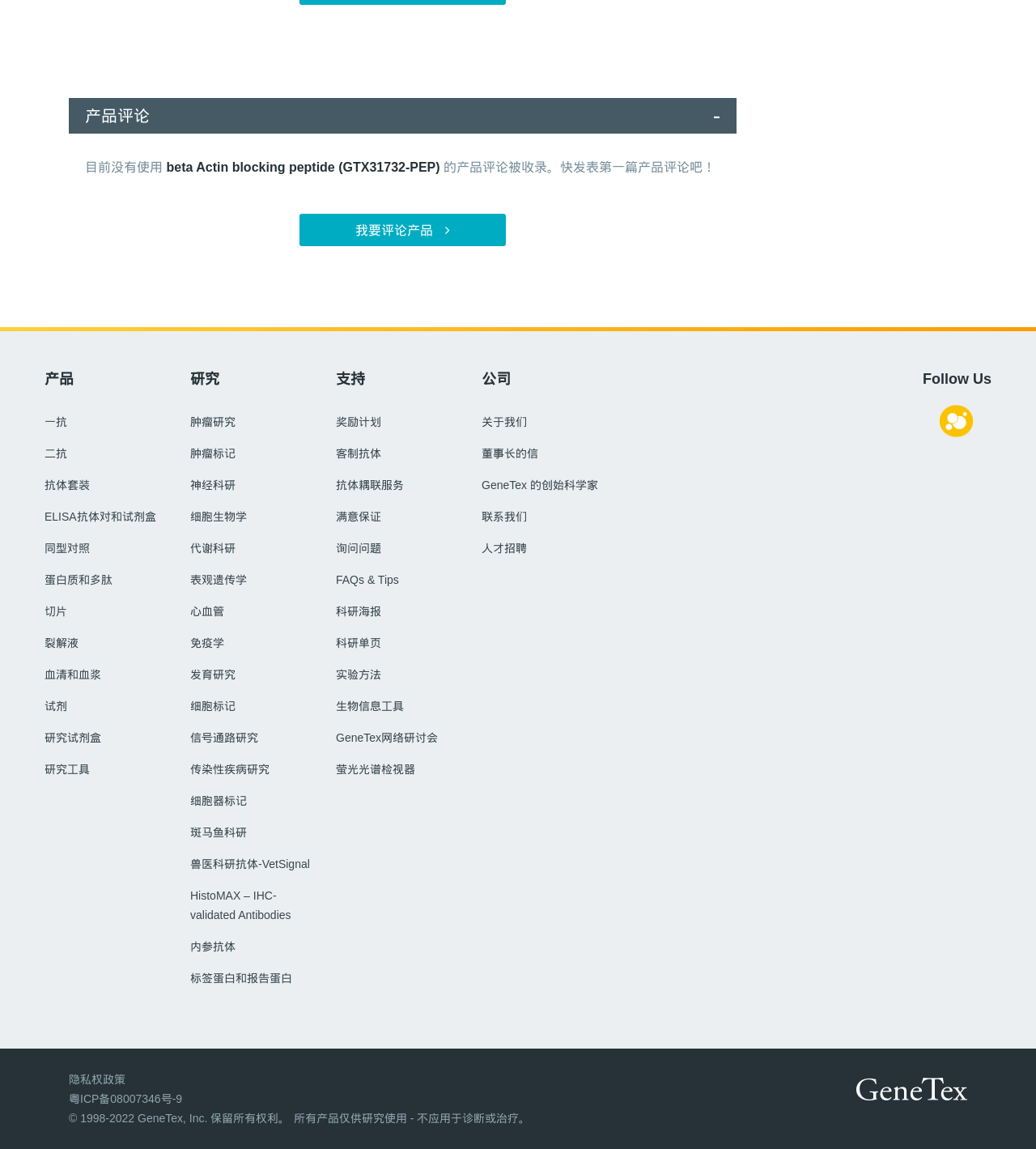How many categories are there under '产品'?
Using the image, provide a concise answer in one word or a short phrase.

9